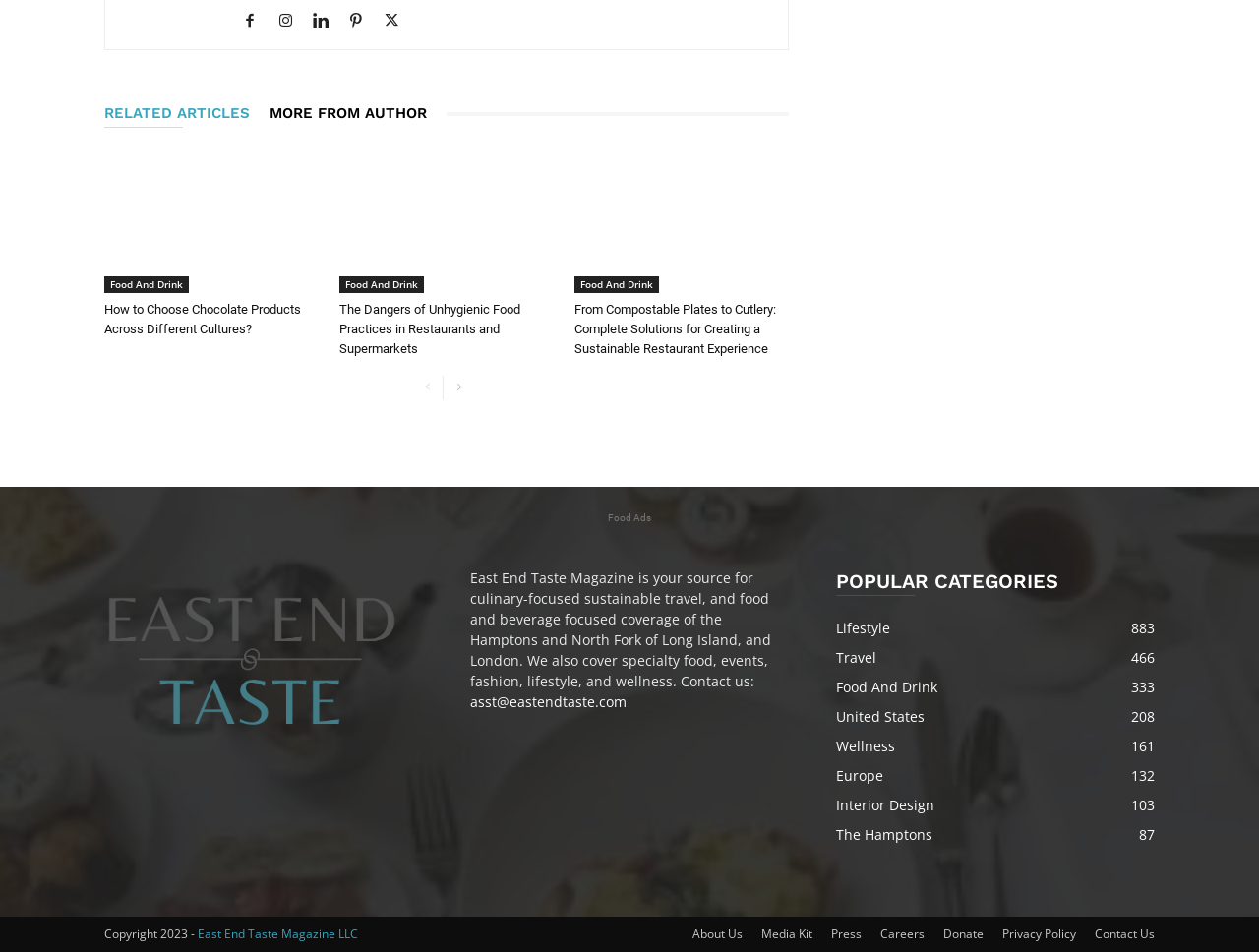Can you show the bounding box coordinates of the region to click on to complete the task described in the instruction: "Go to 'Food And Drink' category"?

[0.083, 0.29, 0.15, 0.308]